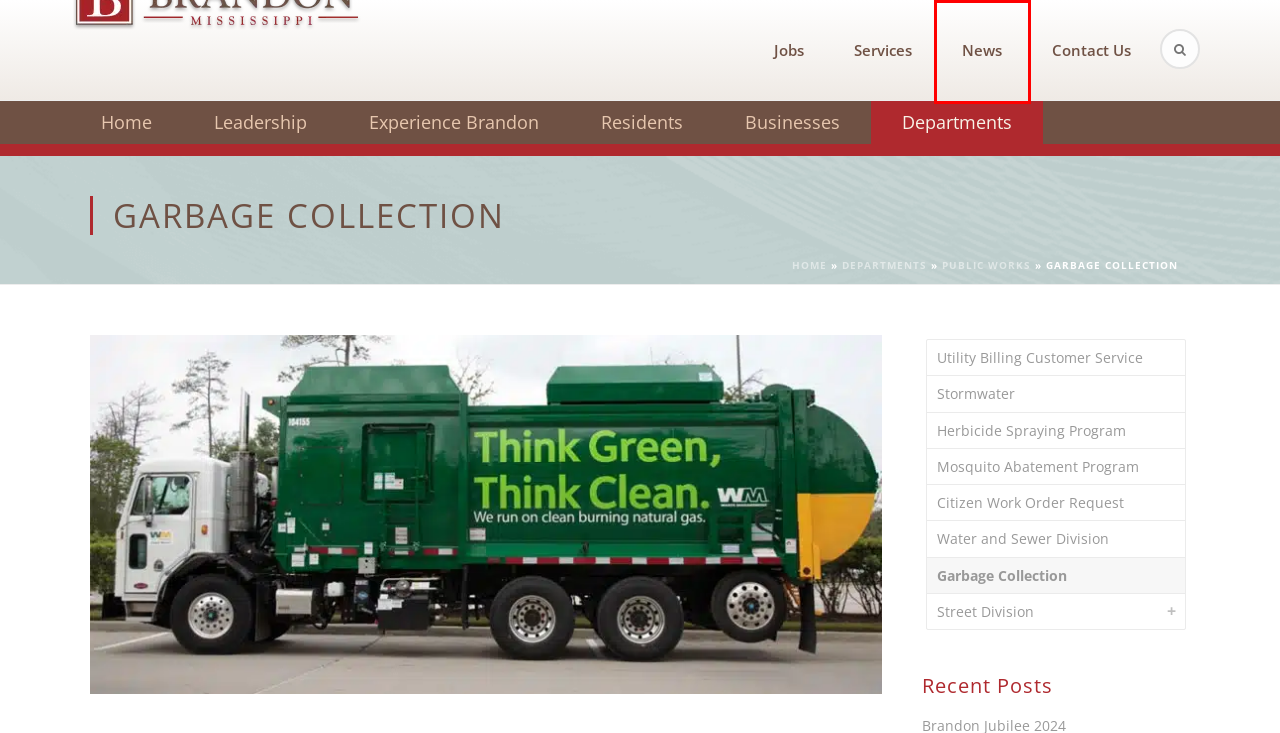A screenshot of a webpage is given, marked with a red bounding box around a UI element. Please select the most appropriate webpage description that fits the new page after clicking the highlighted element. Here are the candidates:
A. Water and Sewer Division - City of Brandon, Mississippi
B. Experience Brandon - City of Brandon, Mississippi
C. Mosquito Abatement Program - City of Brandon, Mississippi
D. Residents - City of Brandon, Mississippi
E. Contact Us - City of Brandon, Mississippi
F. News - City of Brandon, Mississippi
G. Brandon Means Business - Brandon, Mississippi
H. City of Brandon, Mississippi - 2nd Safest City in Mississippi

F